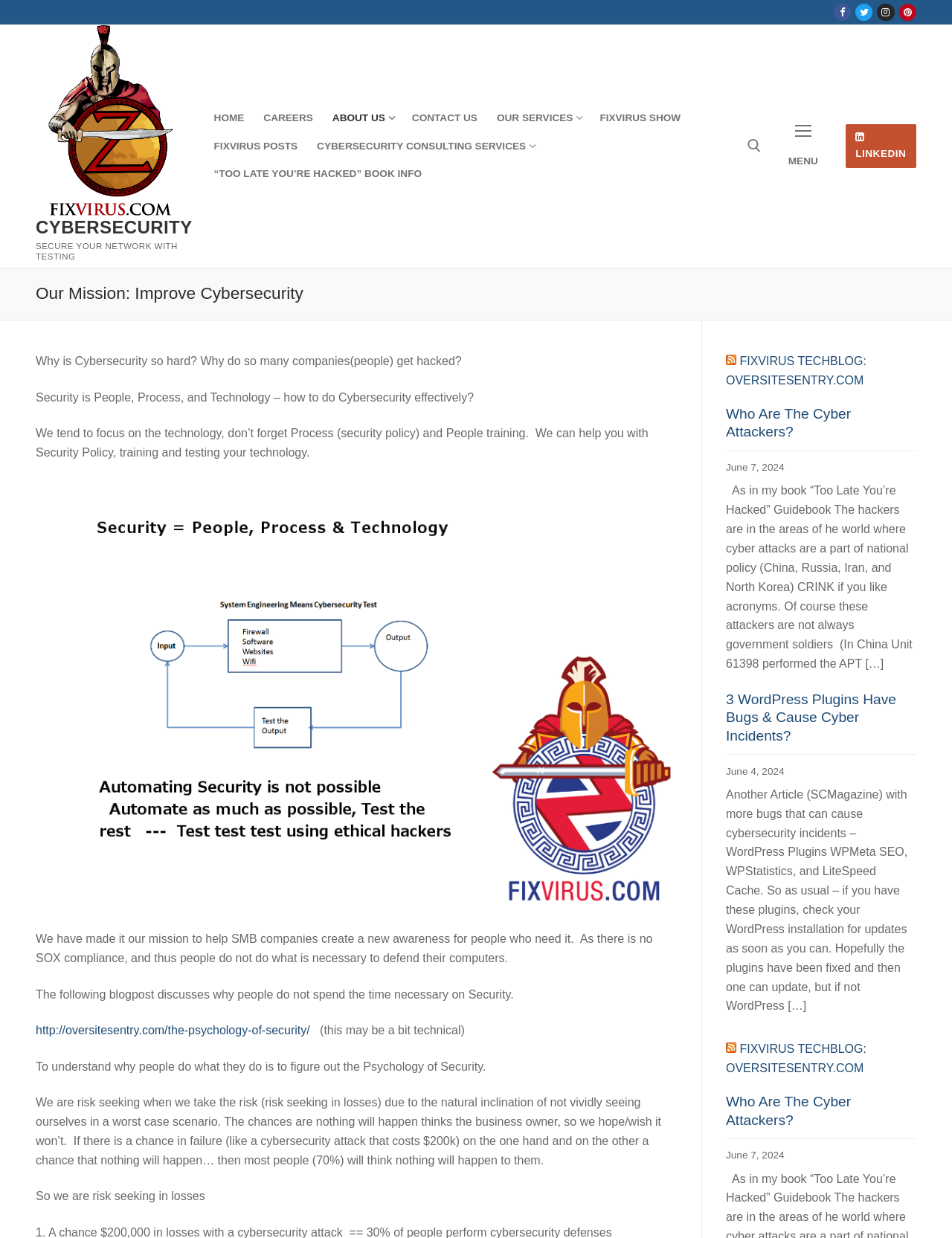Produce an elaborate caption capturing the essence of the webpage.

This webpage is about cybersecurity, with a focus on improving cybersecurity and providing services related to it. At the top right corner, there are social media links to Facebook, Twitter, Instagram, Pinterest, and LinkedIn. Below these links, there is a navigation menu with links to "Home", "Careers", "About Us", "Contact Us", "Our Services", and "FixVirus Show".

On the left side, there is a prominent section with a heading "Our Mission: Improve Cybersecurity". This section has a series of paragraphs discussing the importance of cybersecurity, the reasons why companies get hacked, and the need for a comprehensive approach to cybersecurity that includes people, process, and technology. There is also a link to a blog post about the psychology of security and a mention of a book titled "Too Late You're Hacked".

Below this section, there is a search bar with a button to submit a search query. Next to the search bar, there is a navigation icon that, when clicked, reveals a menu with links to various sections of the website.

On the right side, there is a section with a heading "RSS FixVirus TechBlog: Oversitesentry.com". This section has a series of links to blog posts, each with a title and a date. The blog posts appear to be about various cybersecurity-related topics, including cyber attackers, WordPress plugins with bugs, and cybersecurity incidents.

Throughout the webpage, there are several calls-to-action, such as links to learn more about cybersecurity services and to contact the company. The overall tone of the webpage is informative and professional, with a focus on educating visitors about the importance of cybersecurity and the services offered by the company.